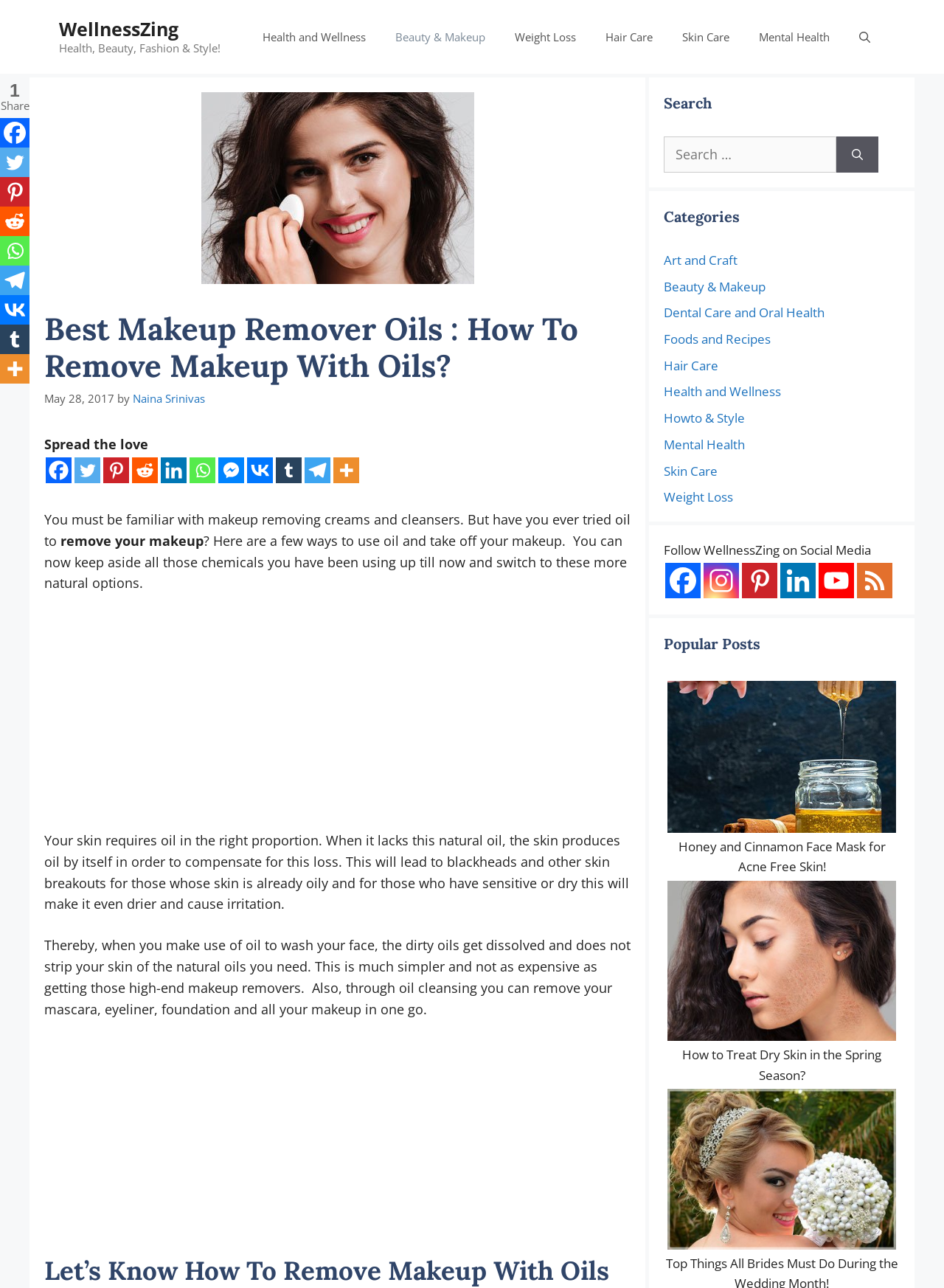Respond to the question below with a single word or phrase:
How many social media platforms are listed to follow WellnessZing?

7